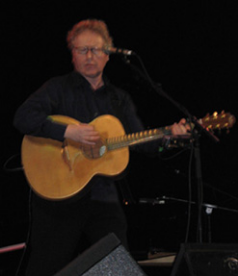What is positioned in the background for Paul?
Based on the image, answer the question with a single word or brief phrase.

microphone